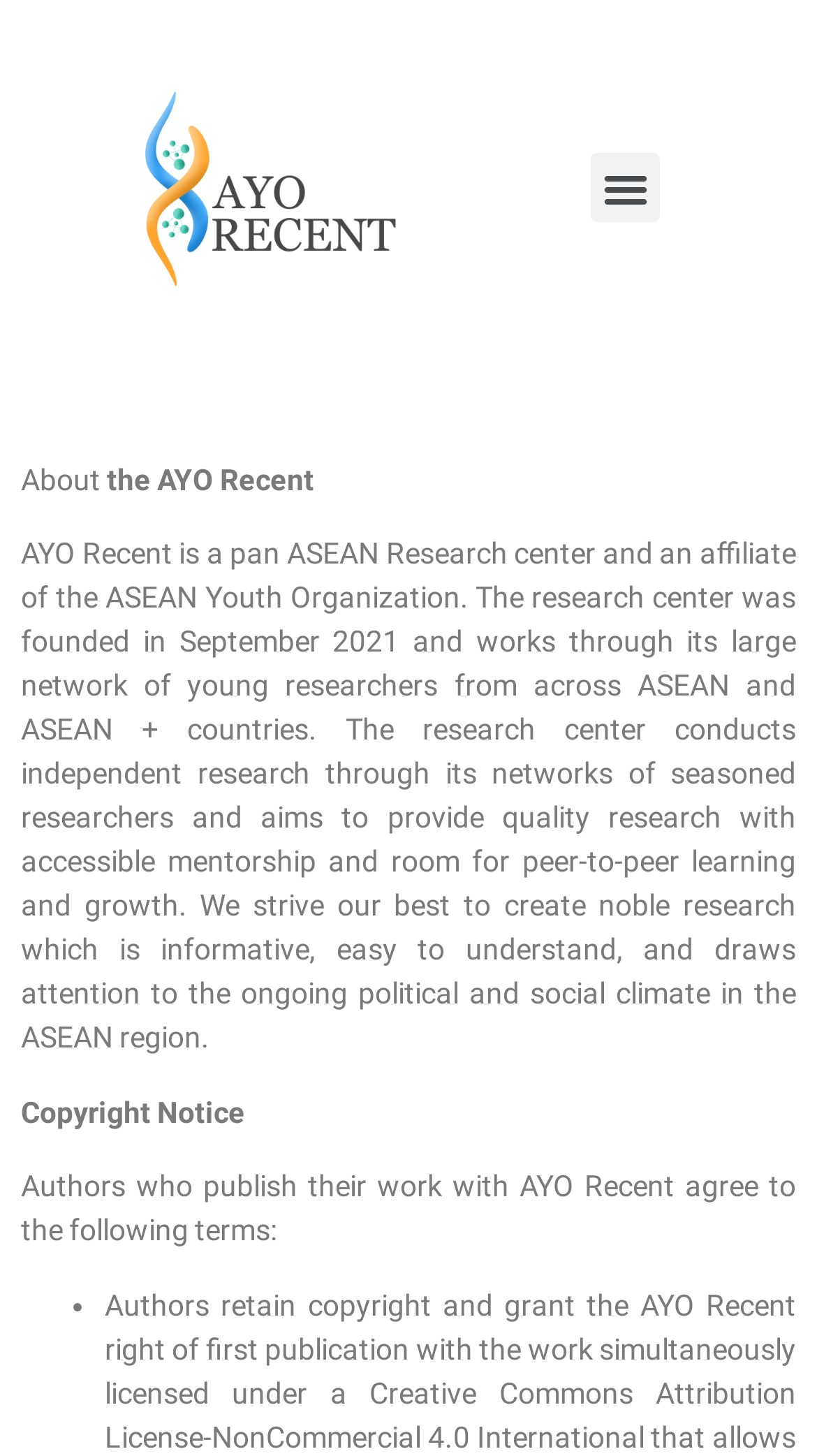What is the purpose of the research center?
Provide a thorough and detailed answer to the question.

The purpose of the research center is mentioned in the text as 'The research center conducts independent research through its networks of seasoned researchers and aims to provide quality research with accessible mentorship and room for peer-to-peer learning and growth.'